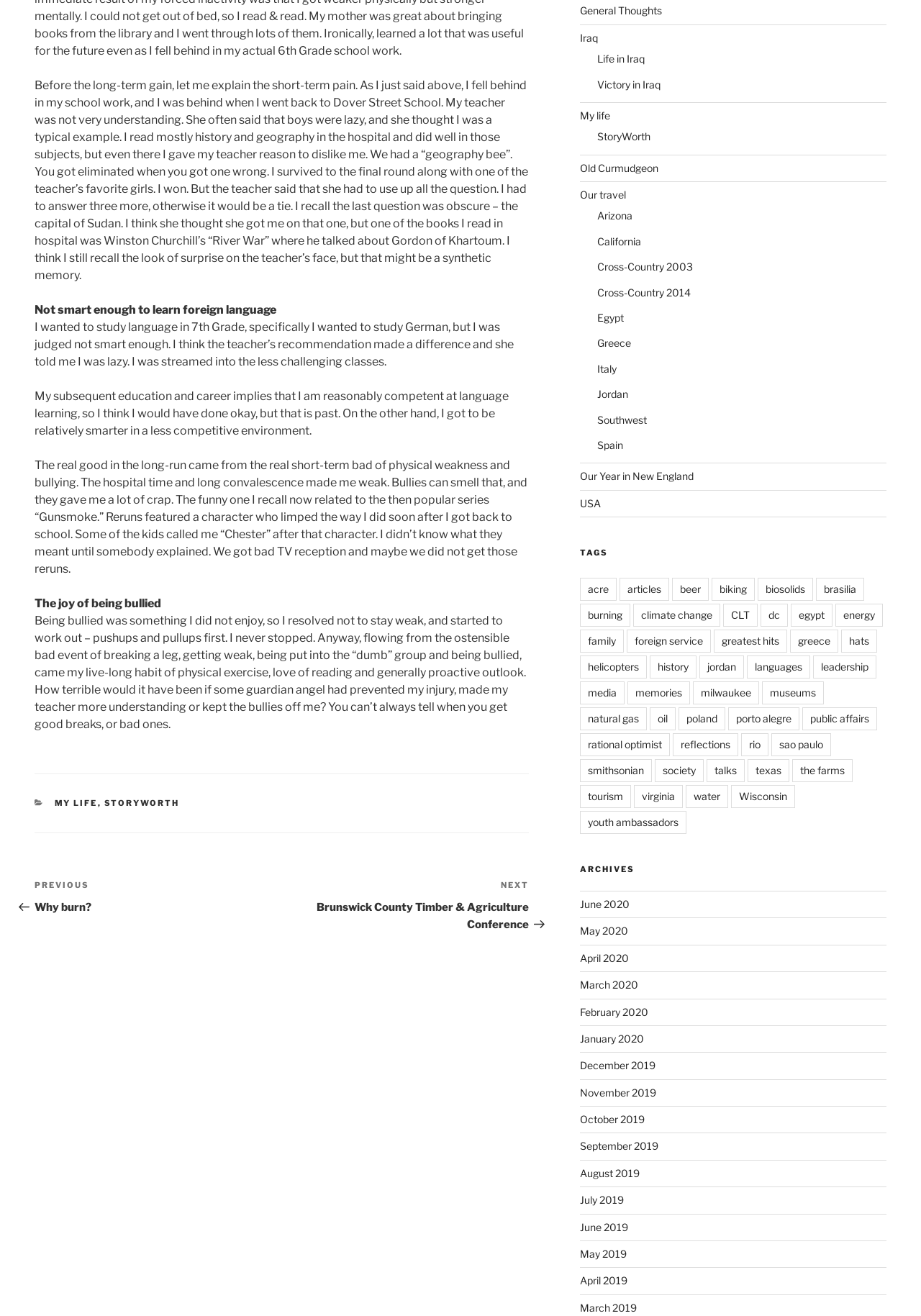Provide a single word or phrase to answer the given question: 
What is the author's interest in languages?

Learning languages